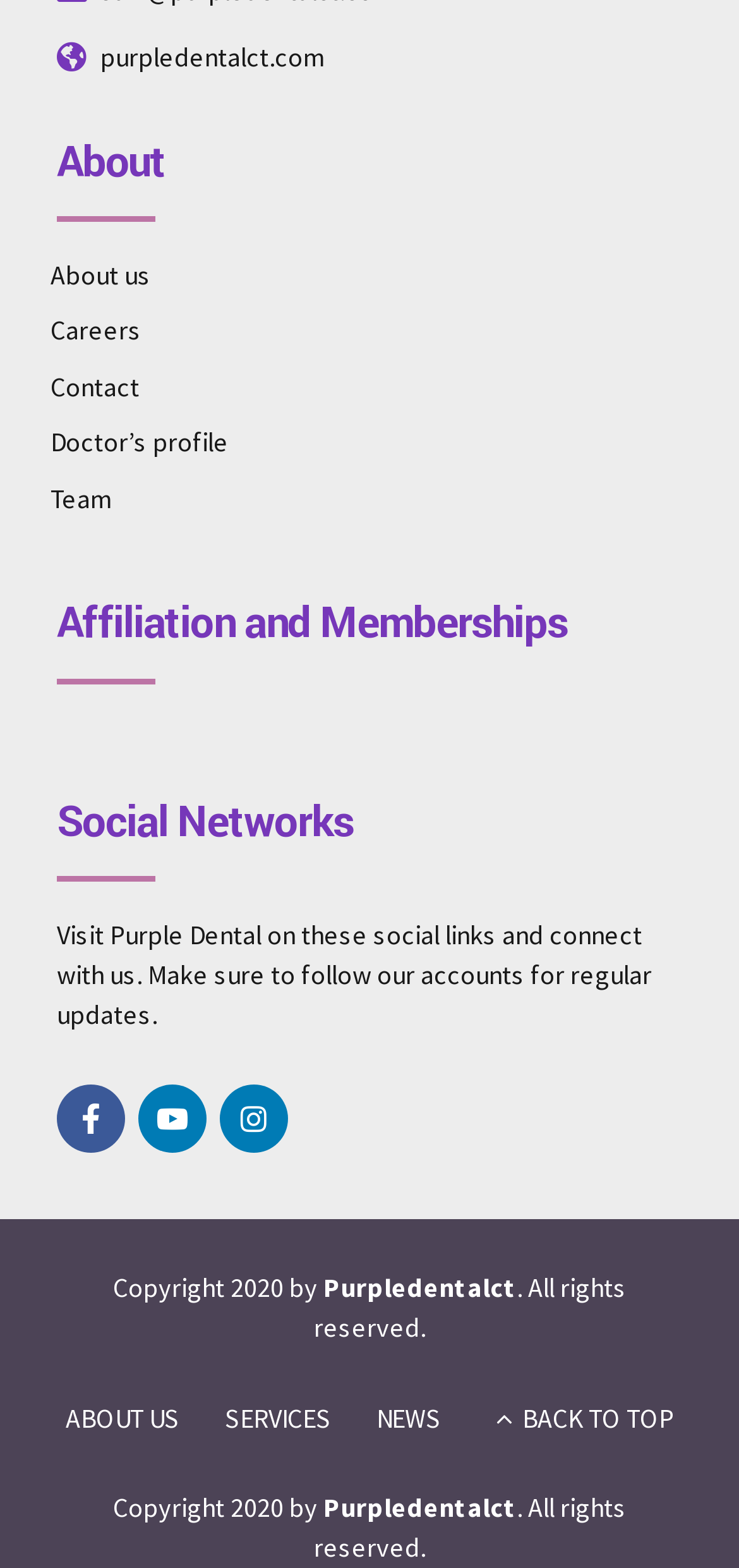Answer the question with a brief word or phrase:
What year is the copyright for?

2020